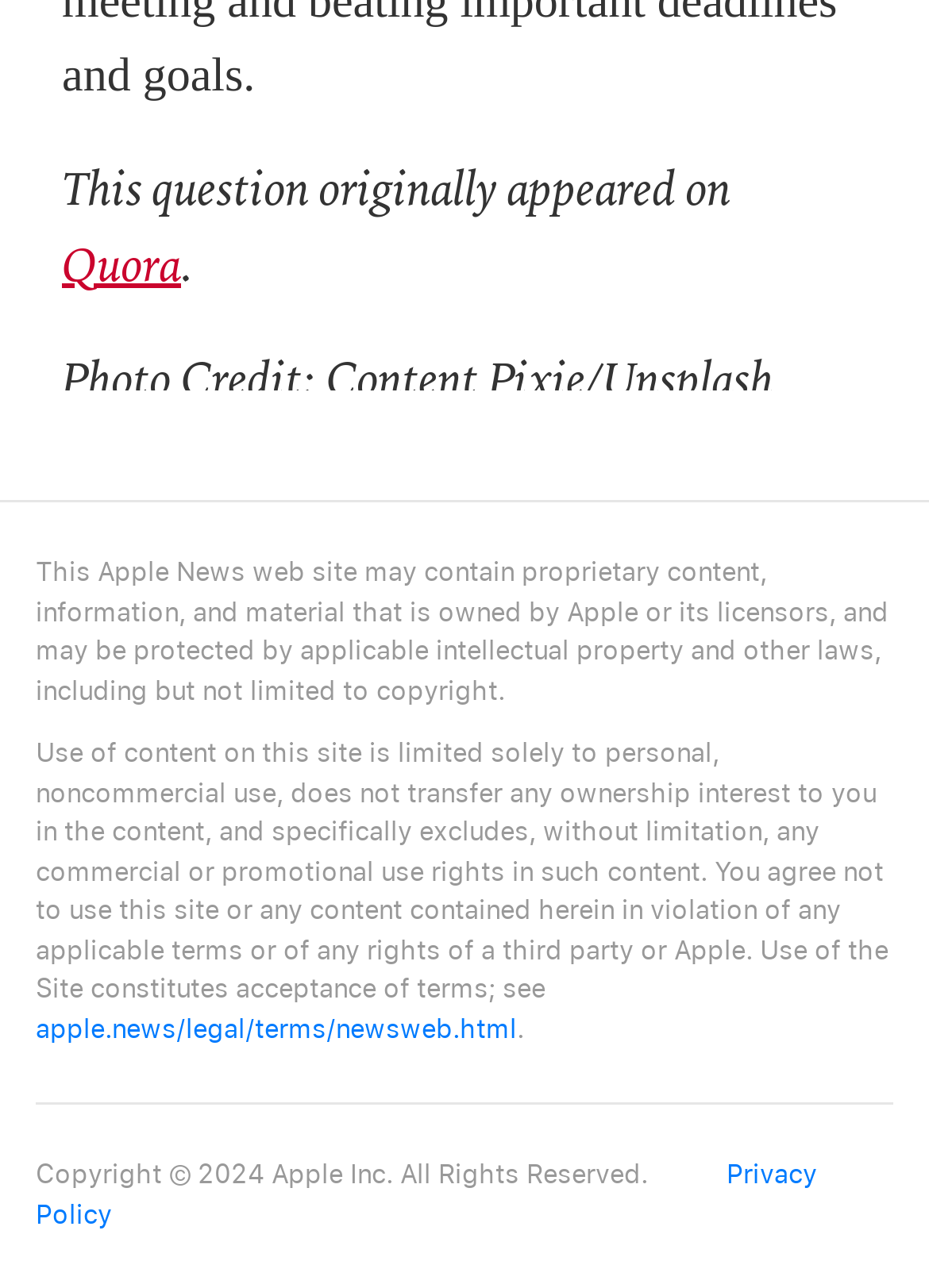What is the copyright year of the webpage content?
With the help of the image, please provide a detailed response to the question.

The copyright year of the webpage content is mentioned at the bottom of the webpage, where it says 'Copyright © 2024 Apple Inc. All Rights Reserved'.